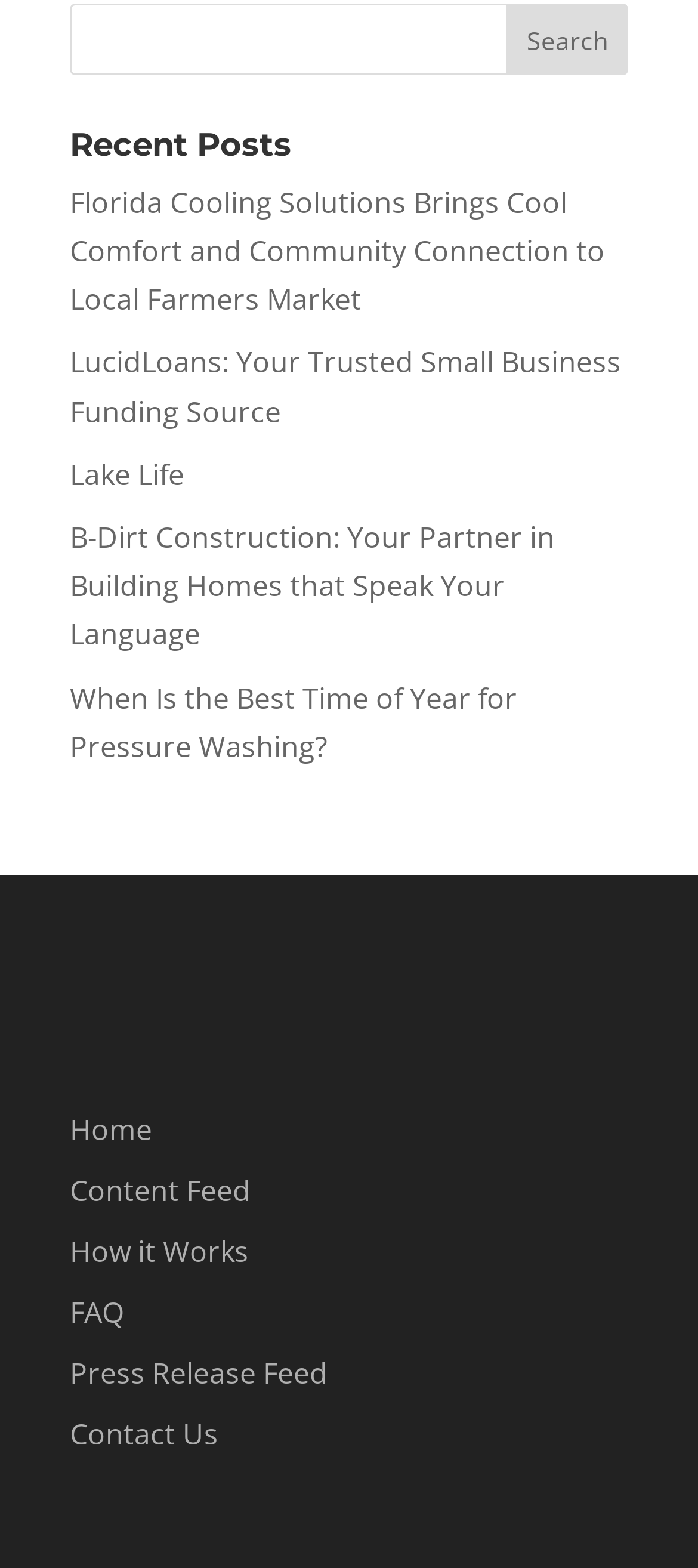Locate the bounding box coordinates of the clickable part needed for the task: "search for something".

[0.1, 0.002, 0.9, 0.048]